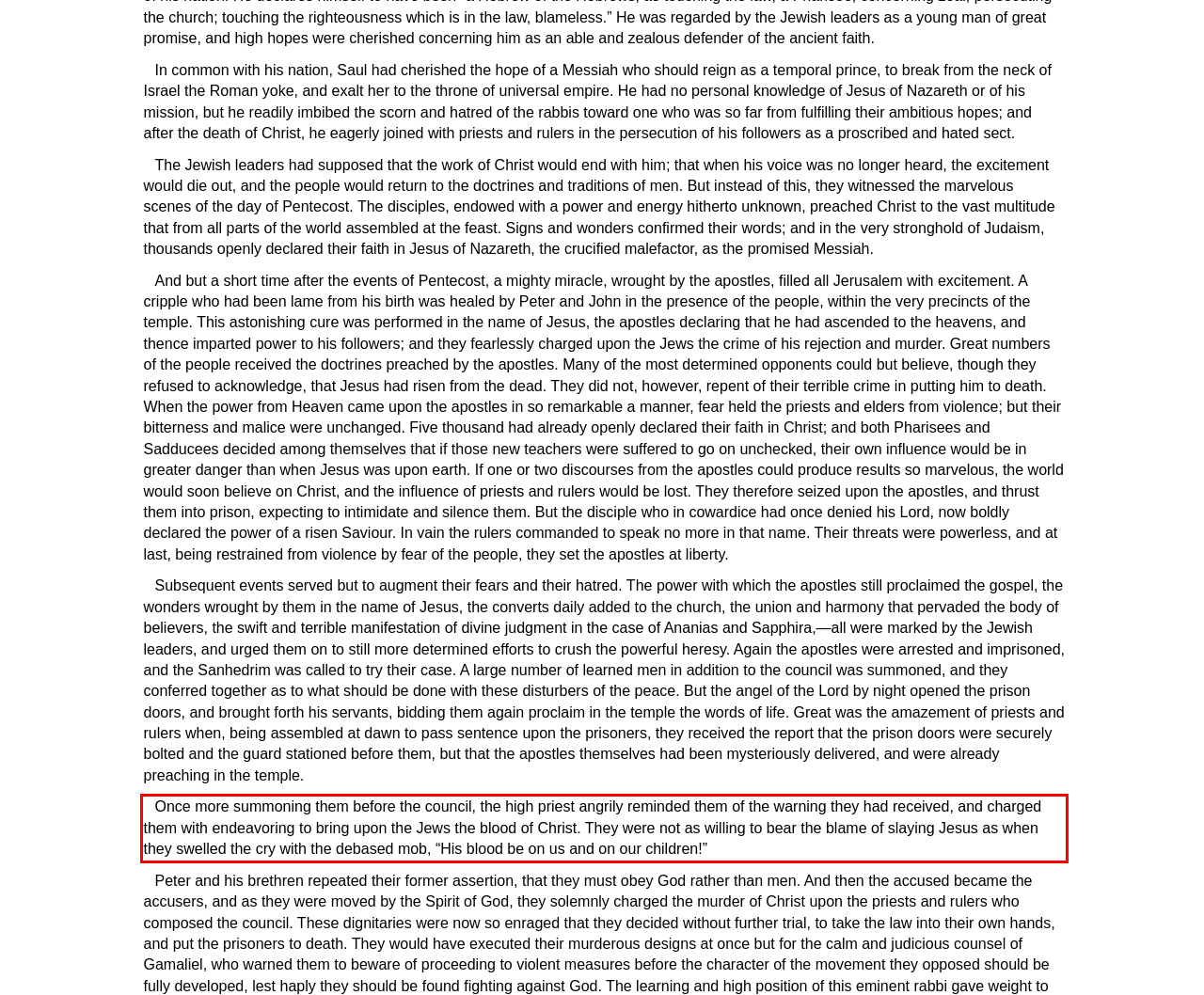You have a screenshot of a webpage with a red bounding box. Identify and extract the text content located inside the red bounding box.

Once more summoning them before the council, the high priest angrily reminded them of the warning they had received, and charged them with endeavoring to bring upon the Jews the blood of Christ. They were not as willing to bear the blame of slaying Jesus as when they swelled the cry with the debased mob, “His blood be on us and on our children!”